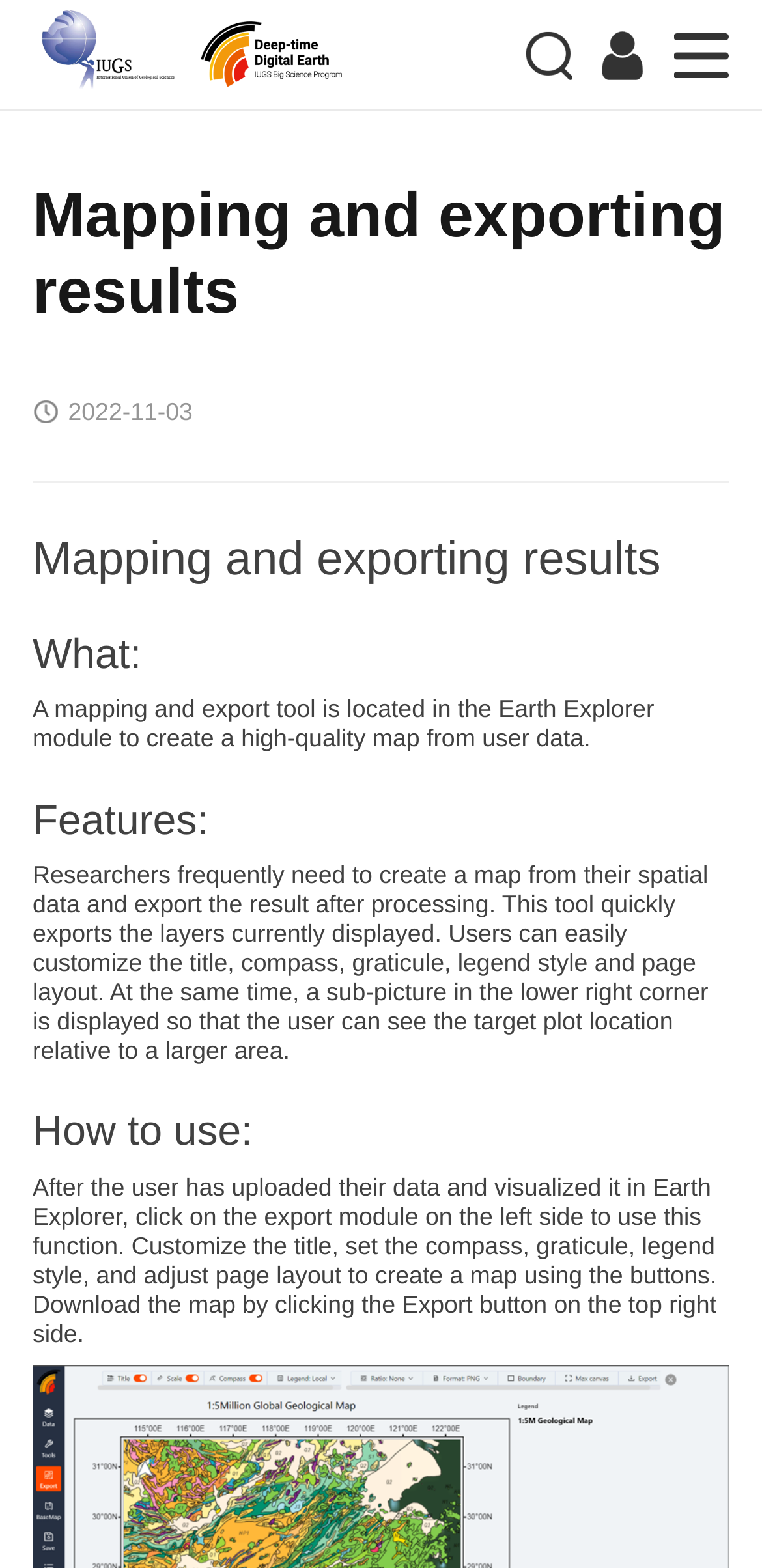Answer the question below with a single word or a brief phrase: 
What is displayed in the lower right corner?

Sub-picture